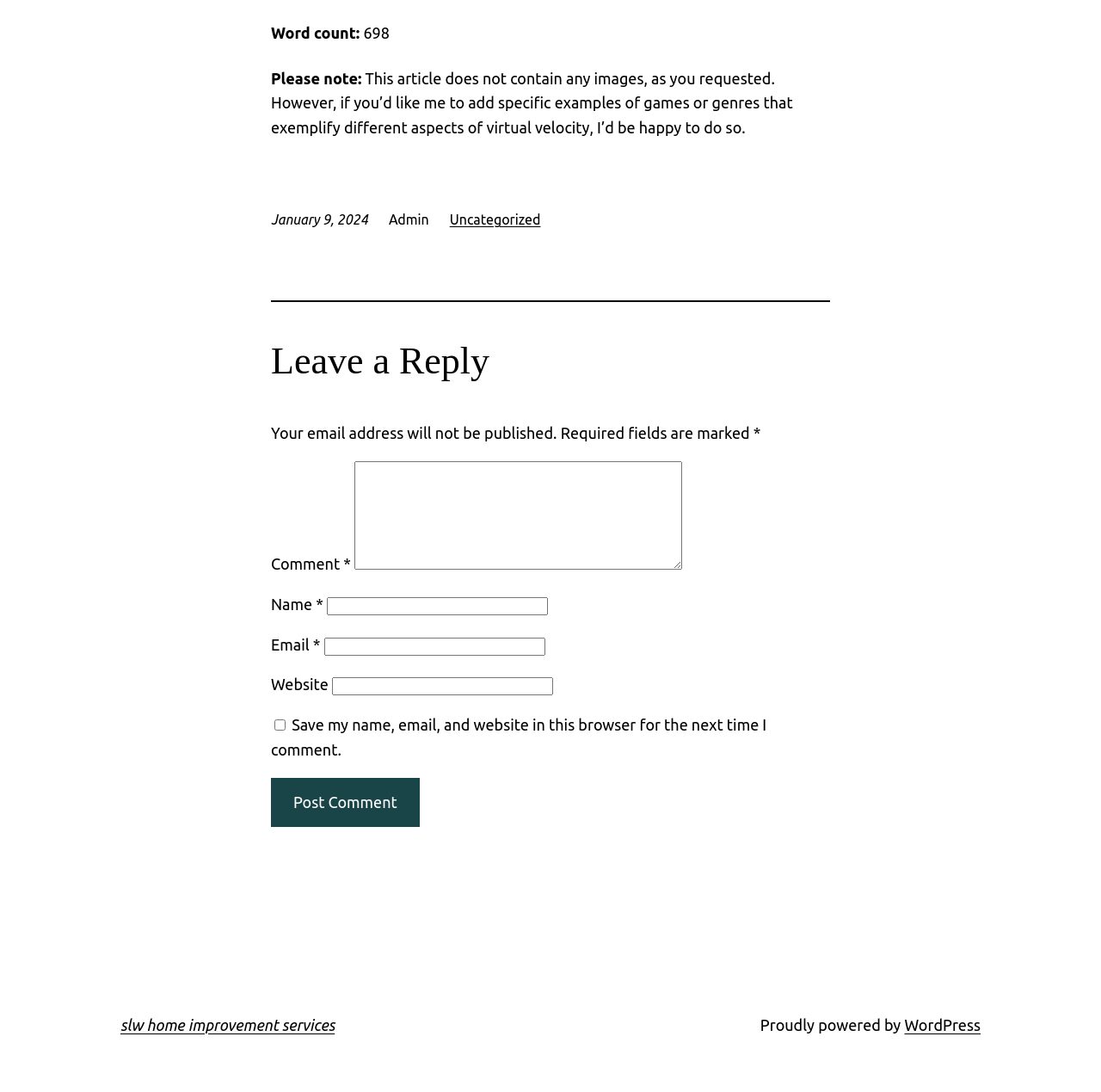Who is the author of the article?
Answer briefly with a single word or phrase based on the image.

Admin